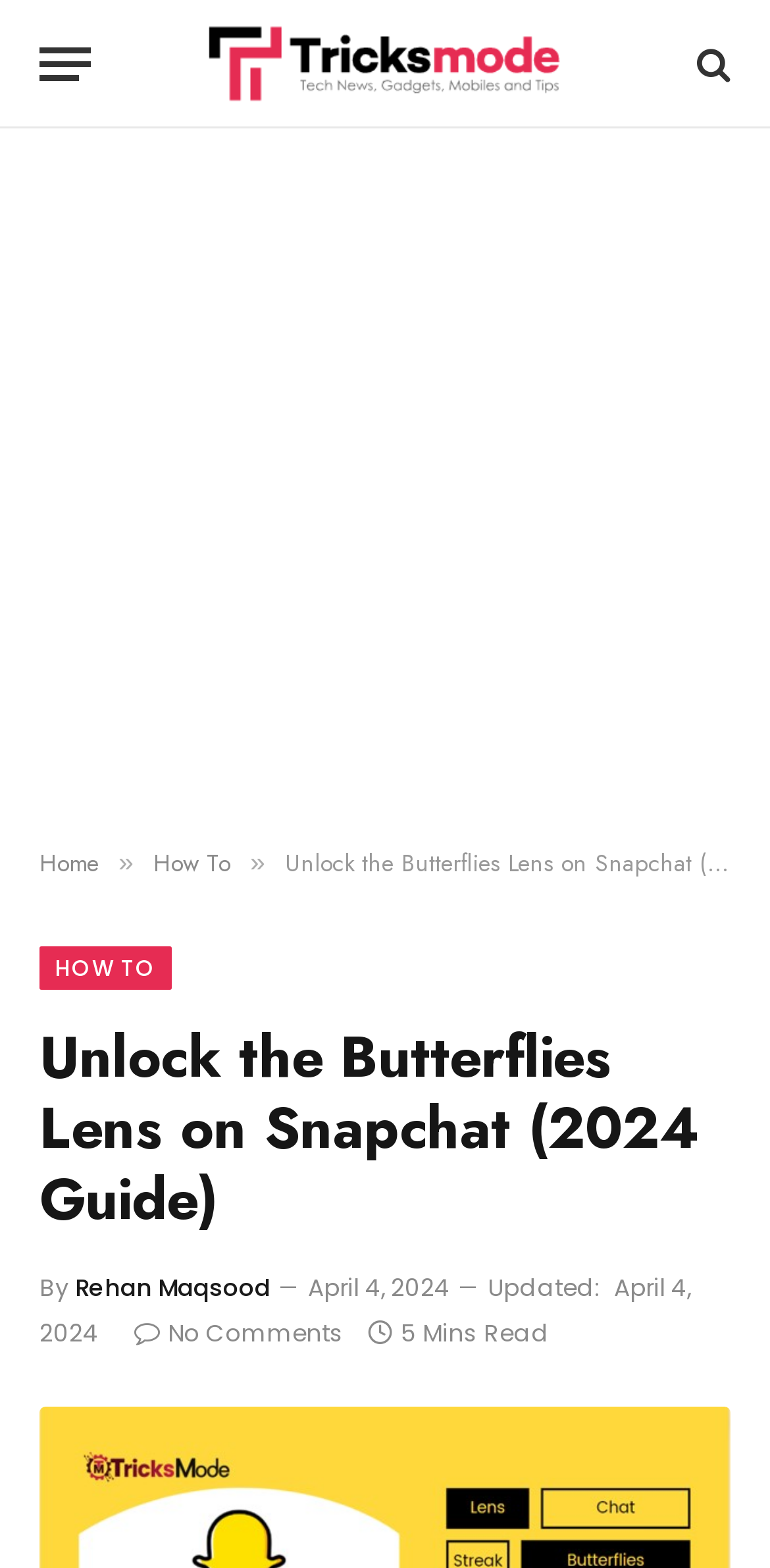How many comments are there on the article?
Look at the image and provide a detailed response to the question.

I found the comment count by looking at the text ' No Comments' at the bottom of the page, which indicates that there are no comments on the article.